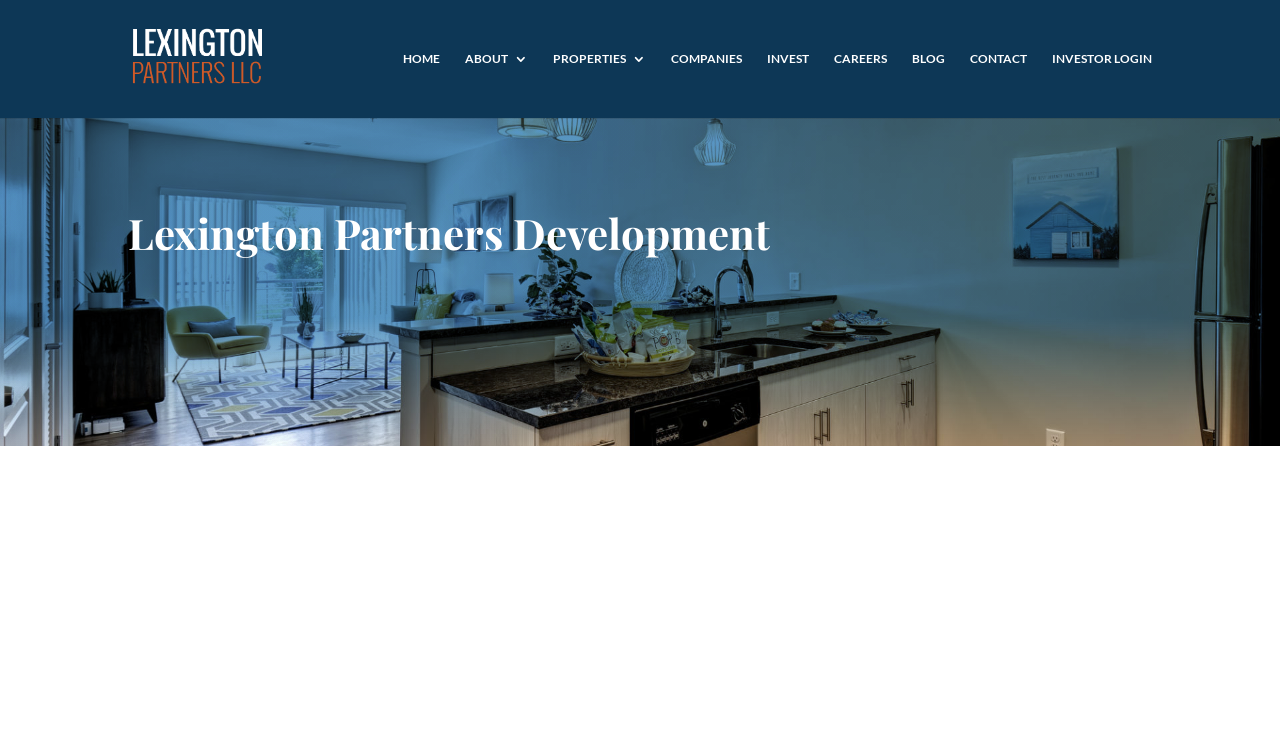How many main navigation links are there?
Based on the image, respond with a single word or phrase.

8